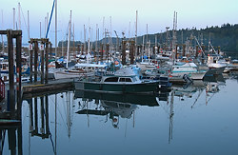Describe all the elements in the image with great detail.

The image captures a serene view of Ganges Harbour on Salt Spring Island, British Columbia, during the twilight hours. Numerous boats are docked, their colorful hulls reflecting softly in the calm water, which enhances the tranquil atmosphere. The background is characterized by a lush, forested shoreline that underscores the natural beauty of the Gulf Islands. The tall masts of the boats add a dynamic element to the scene, creating a picturesque composition that highlights the island's charm. This harbor serves as a gateway to the vibrant marine life and stunning landscapes that define the region.